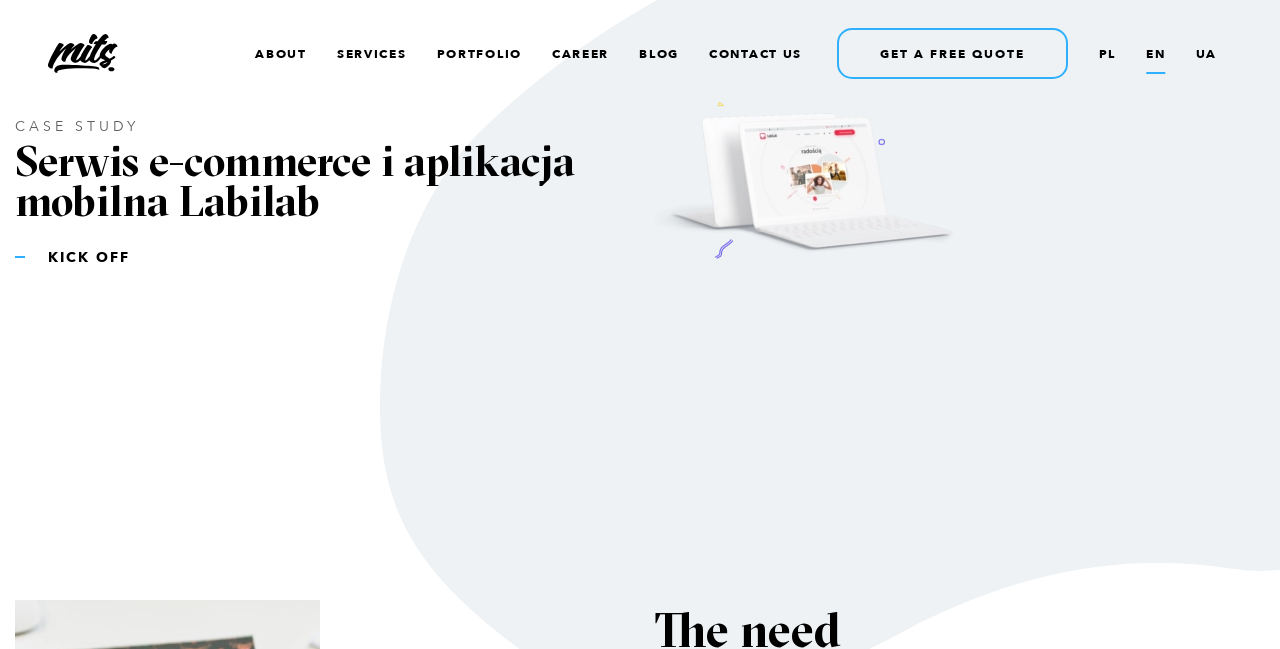Determine the bounding box coordinates of the section to be clicked to follow the instruction: "Read the case study". The coordinates should be given as four float numbers between 0 and 1, formatted as [left, top, right, bottom].

[0.012, 0.18, 0.109, 0.21]